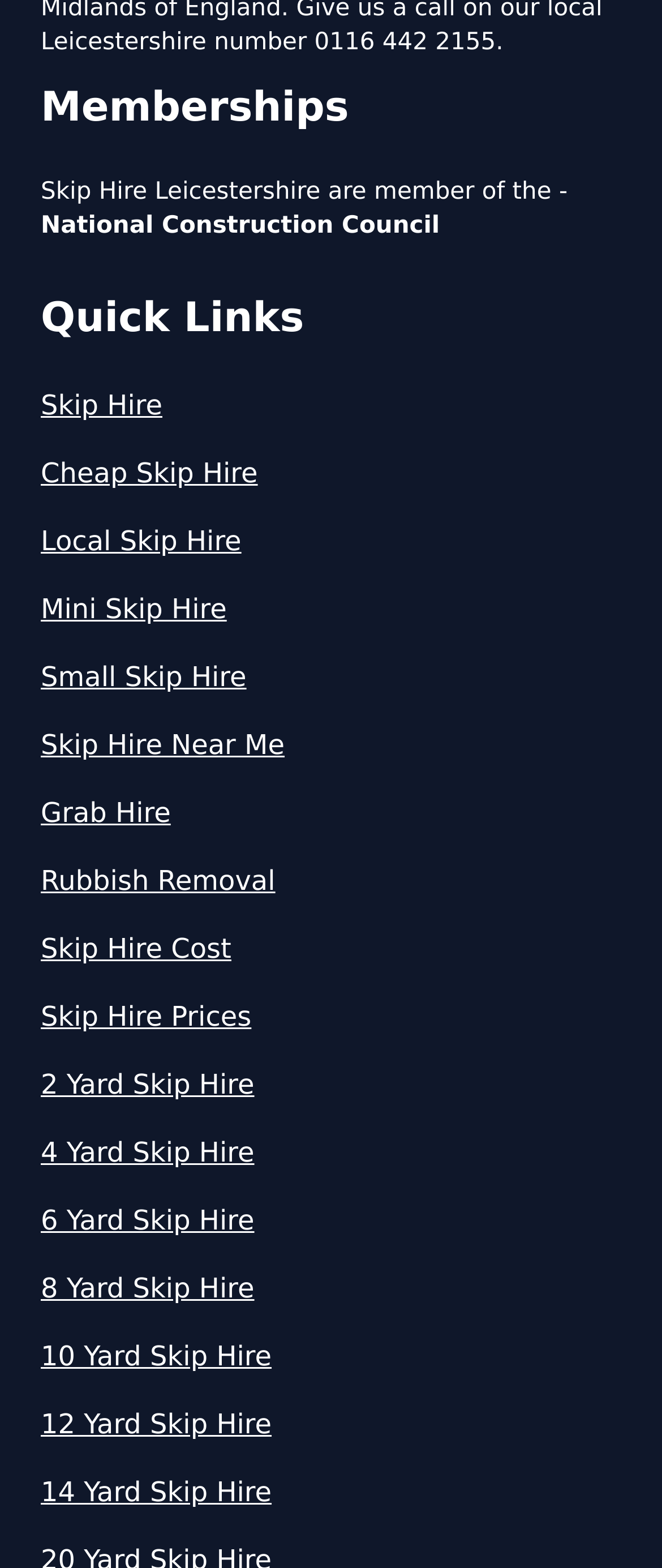What is the purpose of the 'Quick Links' section?
Based on the image, answer the question with a single word or brief phrase.

To provide easy access to skip hire services